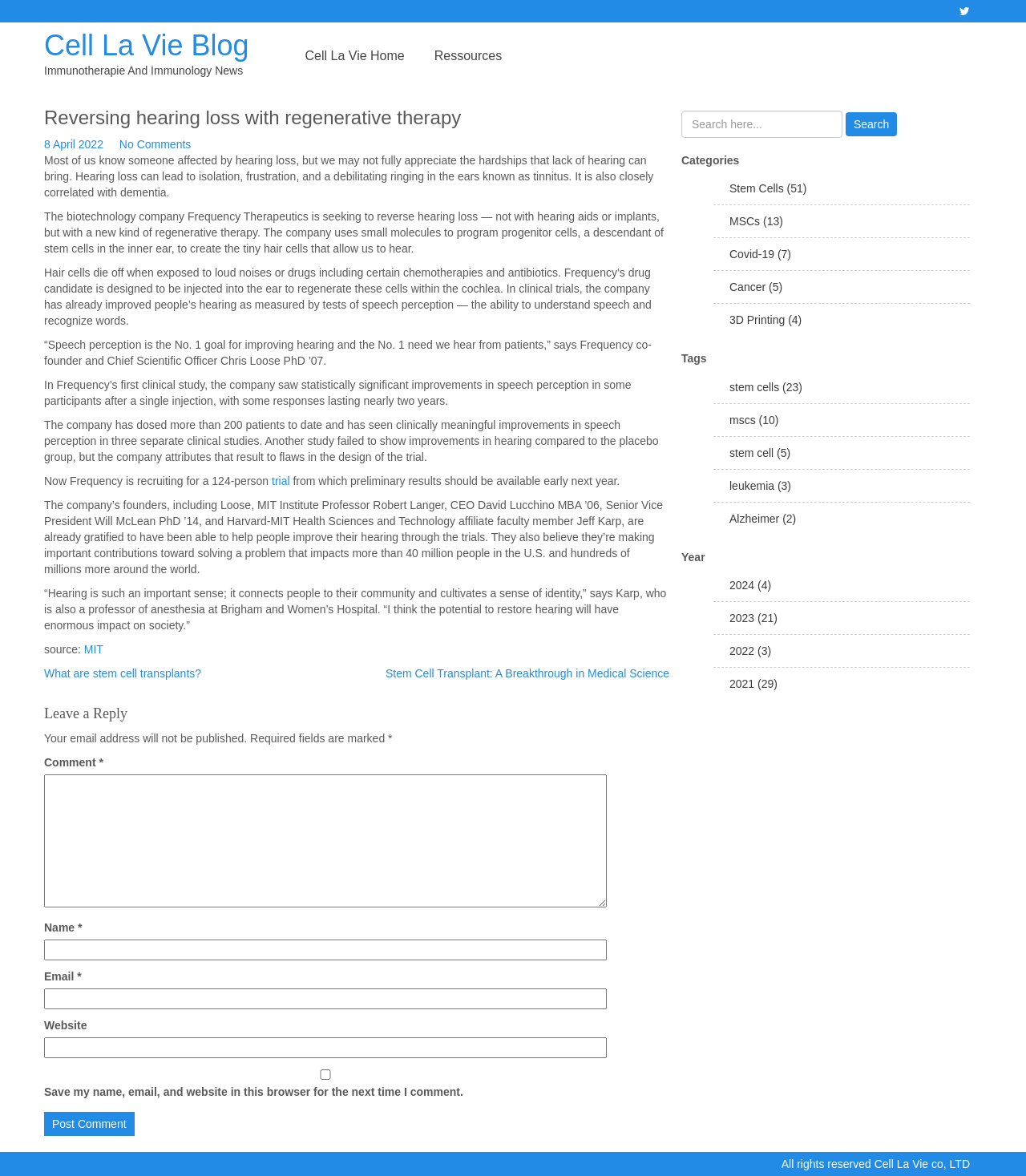Locate the bounding box coordinates for the element described below: "parent_node: Name * name="author"". The coordinates must be four float values between 0 and 1, formatted as [left, top, right, bottom].

[0.043, 0.799, 0.591, 0.817]